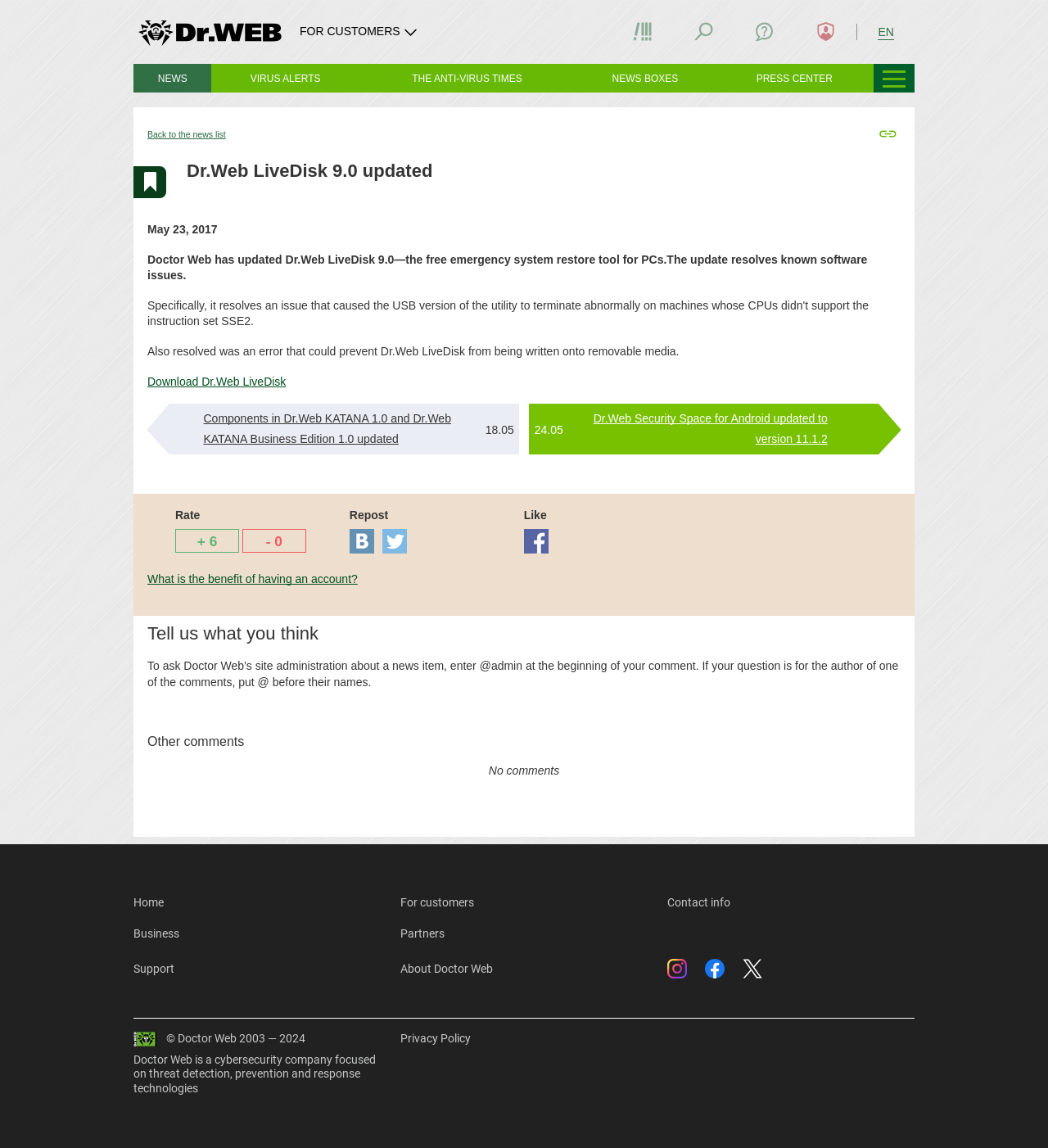Locate the bounding box coordinates of the area that needs to be clicked to fulfill the following instruction: "Click the 'Back to the news list' link". The coordinates should be in the format of four float numbers between 0 and 1, namely [left, top, right, bottom].

[0.141, 0.112, 0.215, 0.121]